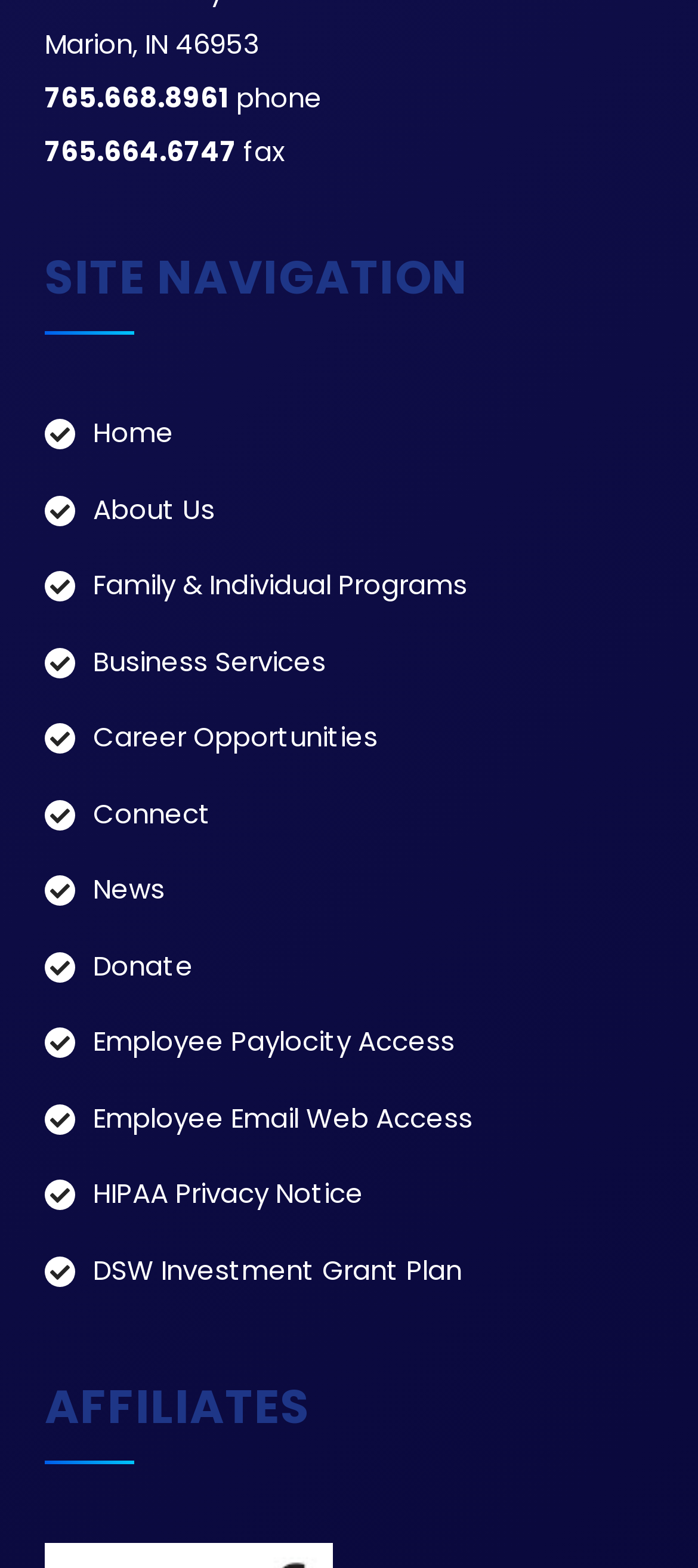Using the element description provided, determine the bounding box coordinates in the format (top-left x, top-left y, bottom-right x, bottom-right y). Ensure that all values are floating point numbers between 0 and 1. Element description: Home

[0.064, 0.264, 0.249, 0.29]